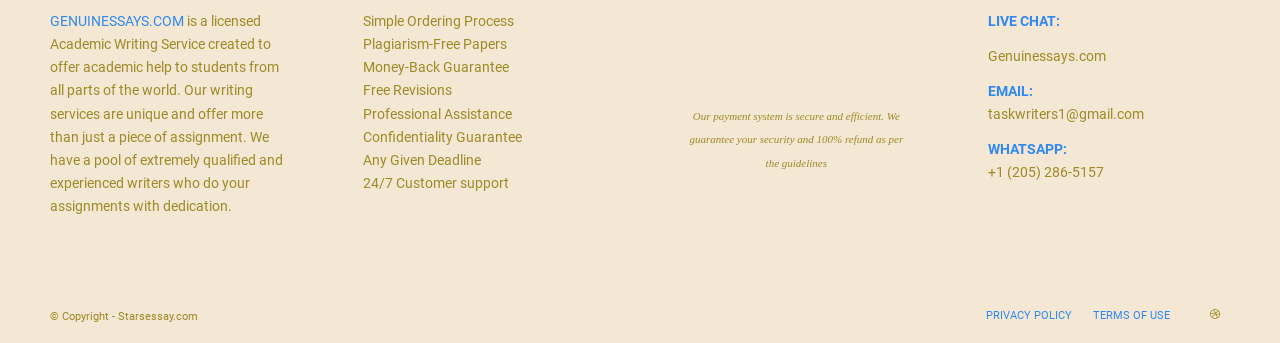Given the element description: "PRIVACY POLICY", predict the bounding box coordinates of this UI element. The coordinates must be four float numbers between 0 and 1, given as [left, top, right, bottom].

[0.77, 0.901, 0.838, 0.939]